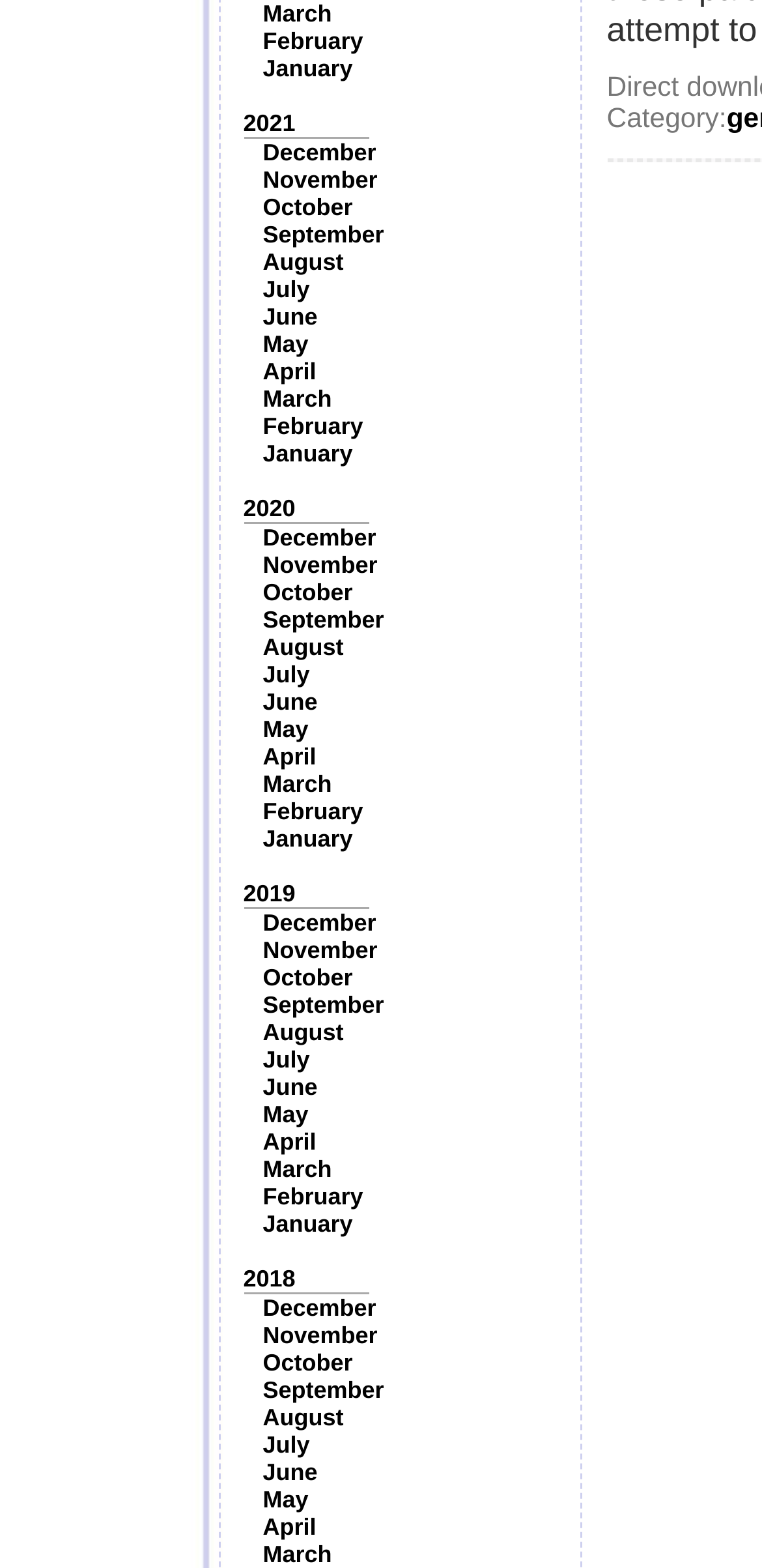Using floating point numbers between 0 and 1, provide the bounding box coordinates in the format (top-left x, top-left y, bottom-right x, bottom-right y). Locate the UI element described here: October 30, 2017

None